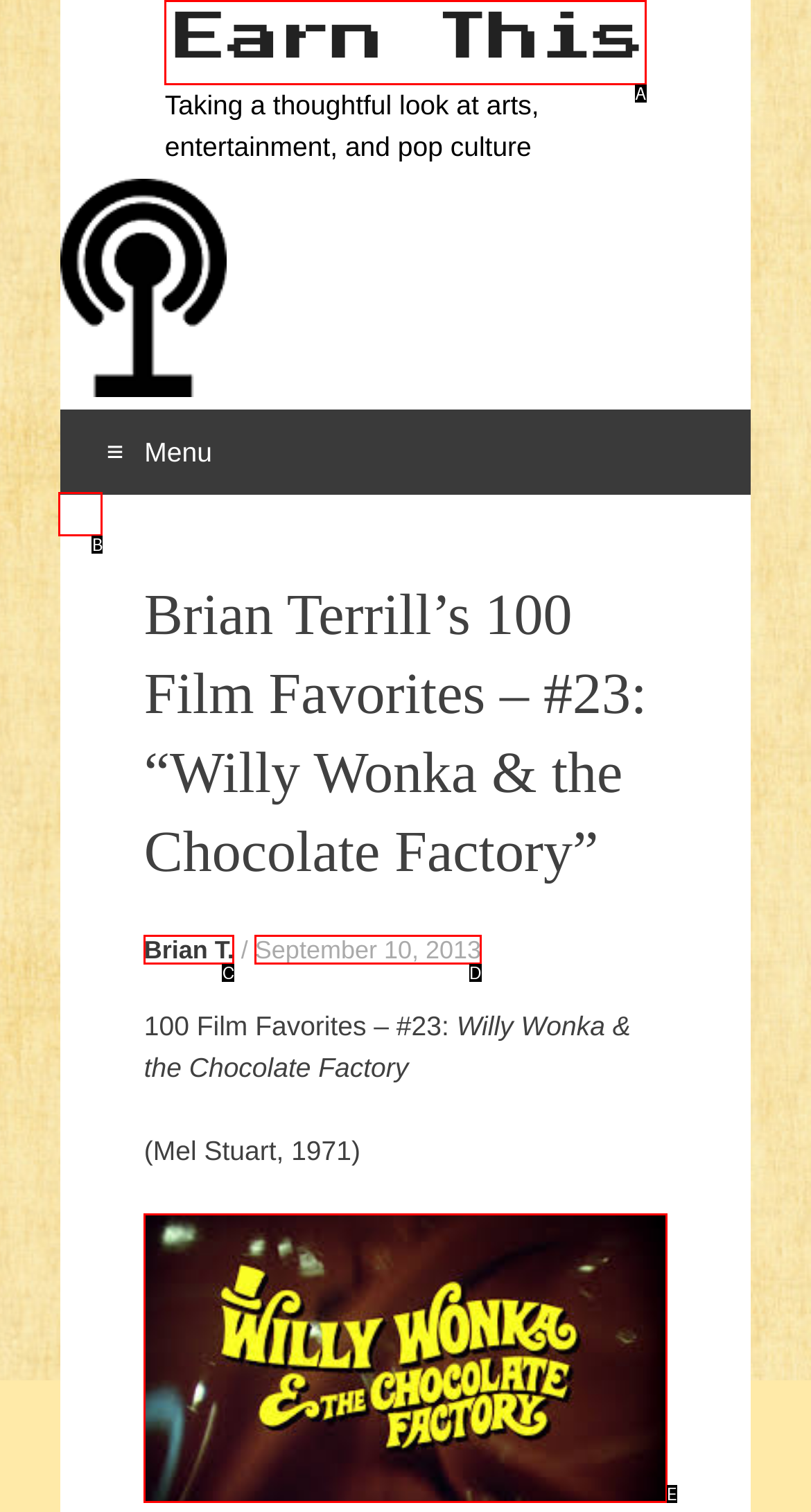Tell me which option best matches this description: September 10, 2013
Answer with the letter of the matching option directly from the given choices.

D